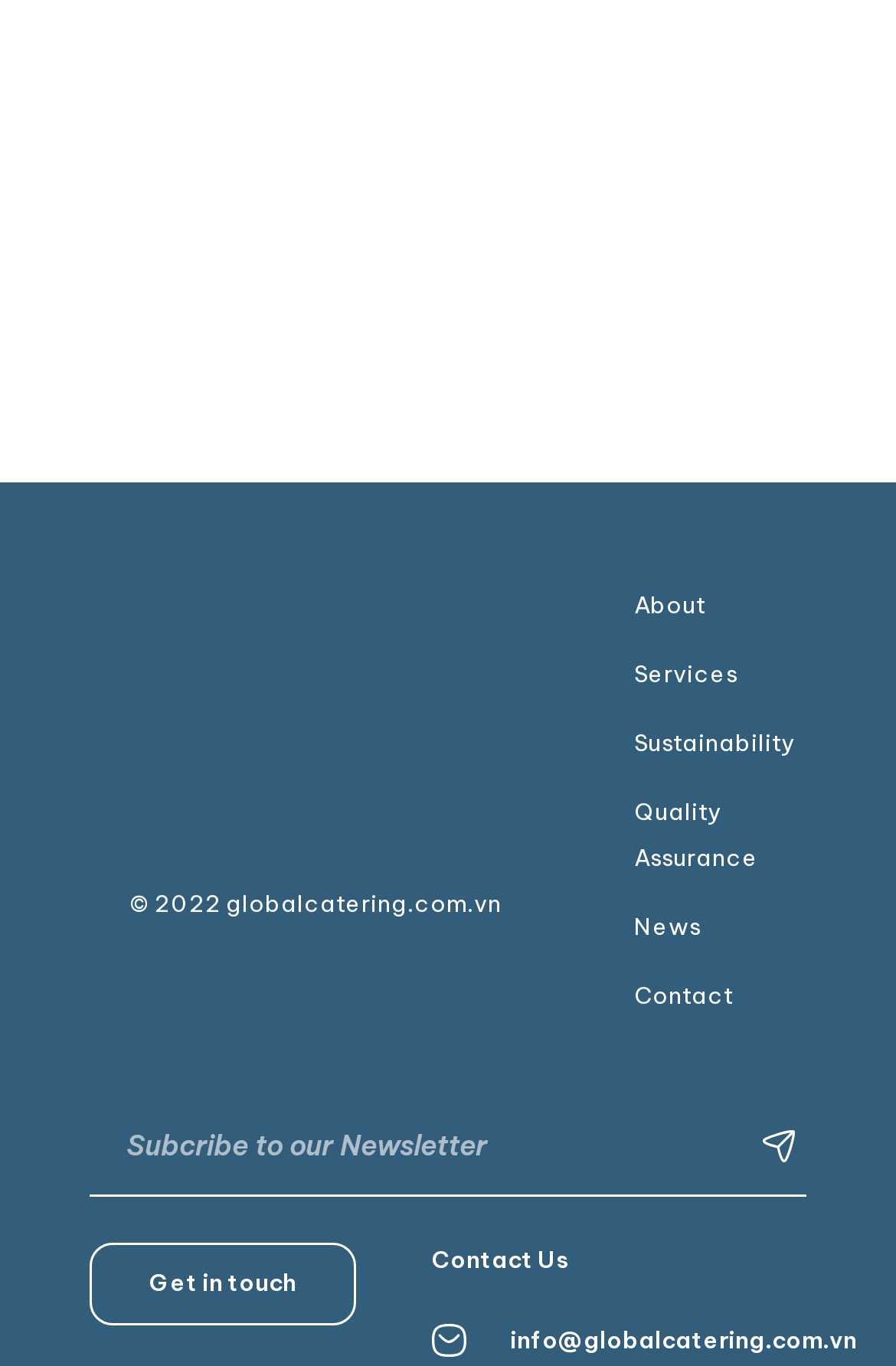Answer the question using only one word or a concise phrase: What is the purpose of the textbox?

Subscribe to newsletter